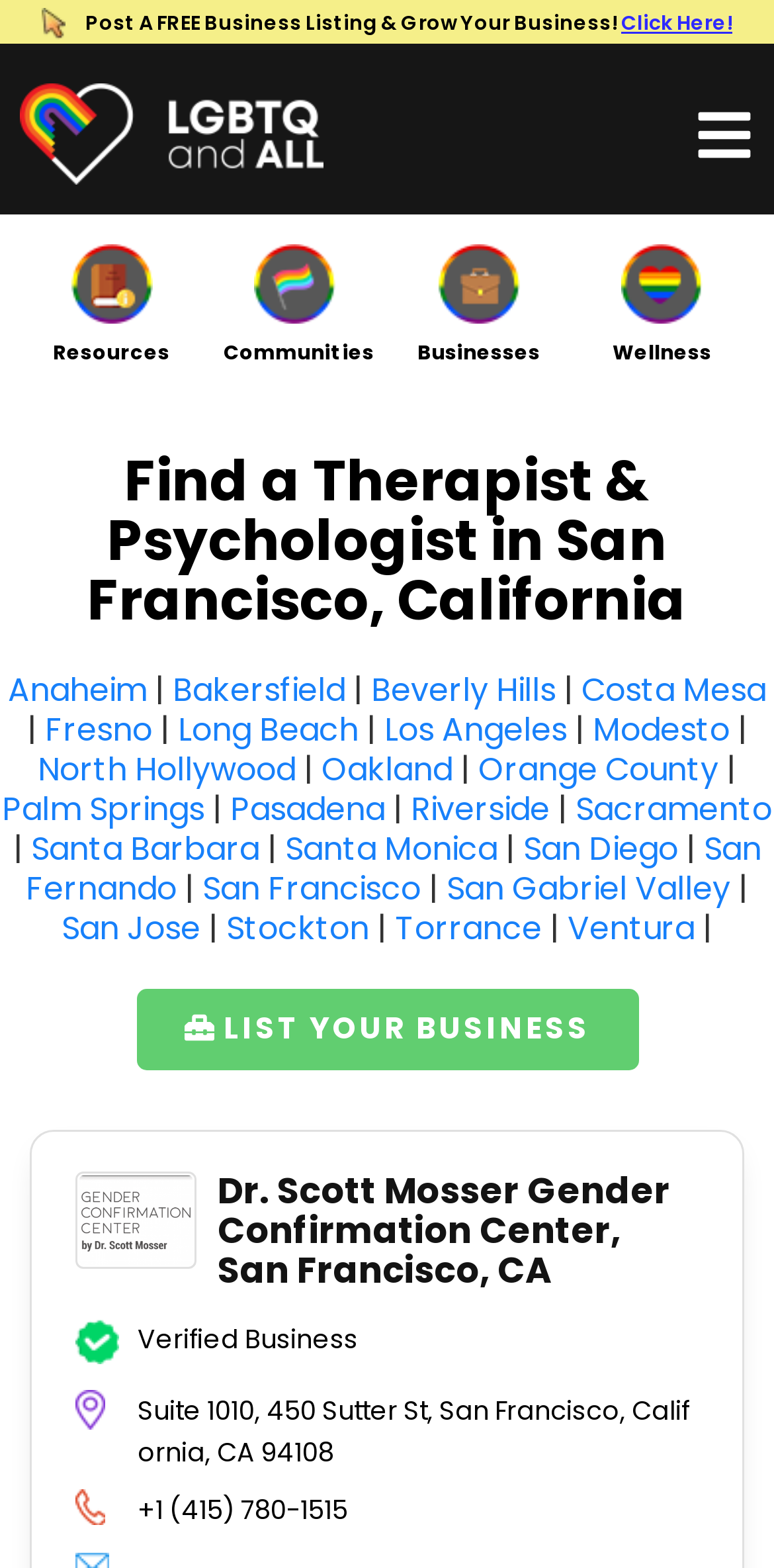Given the element description: "Communities", predict the bounding box coordinates of this UI element. The coordinates must be four float numbers between 0 and 1, given as [left, top, right, bottom].

[0.288, 0.215, 0.483, 0.234]